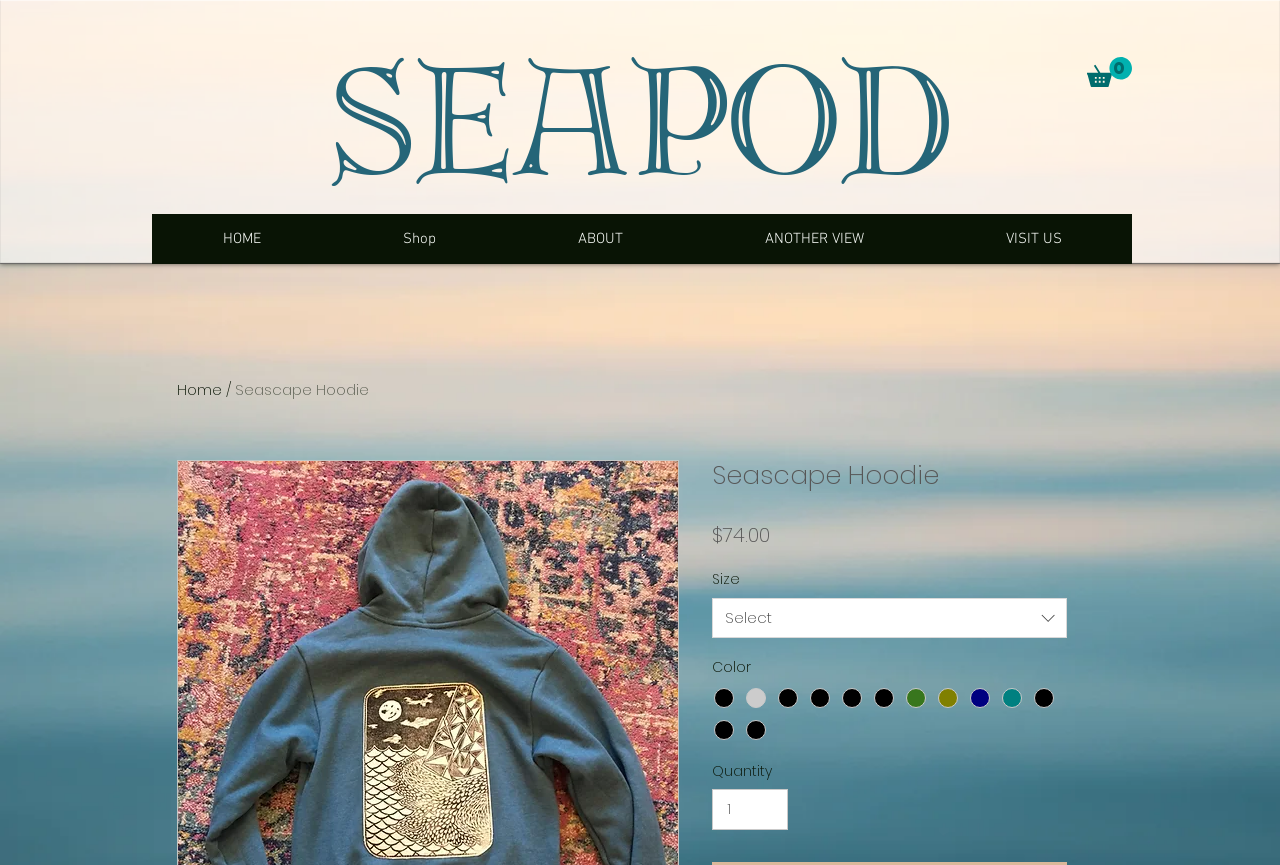Given the element description "VISIT US" in the screenshot, predict the bounding box coordinates of that UI element.

[0.73, 0.247, 0.884, 0.305]